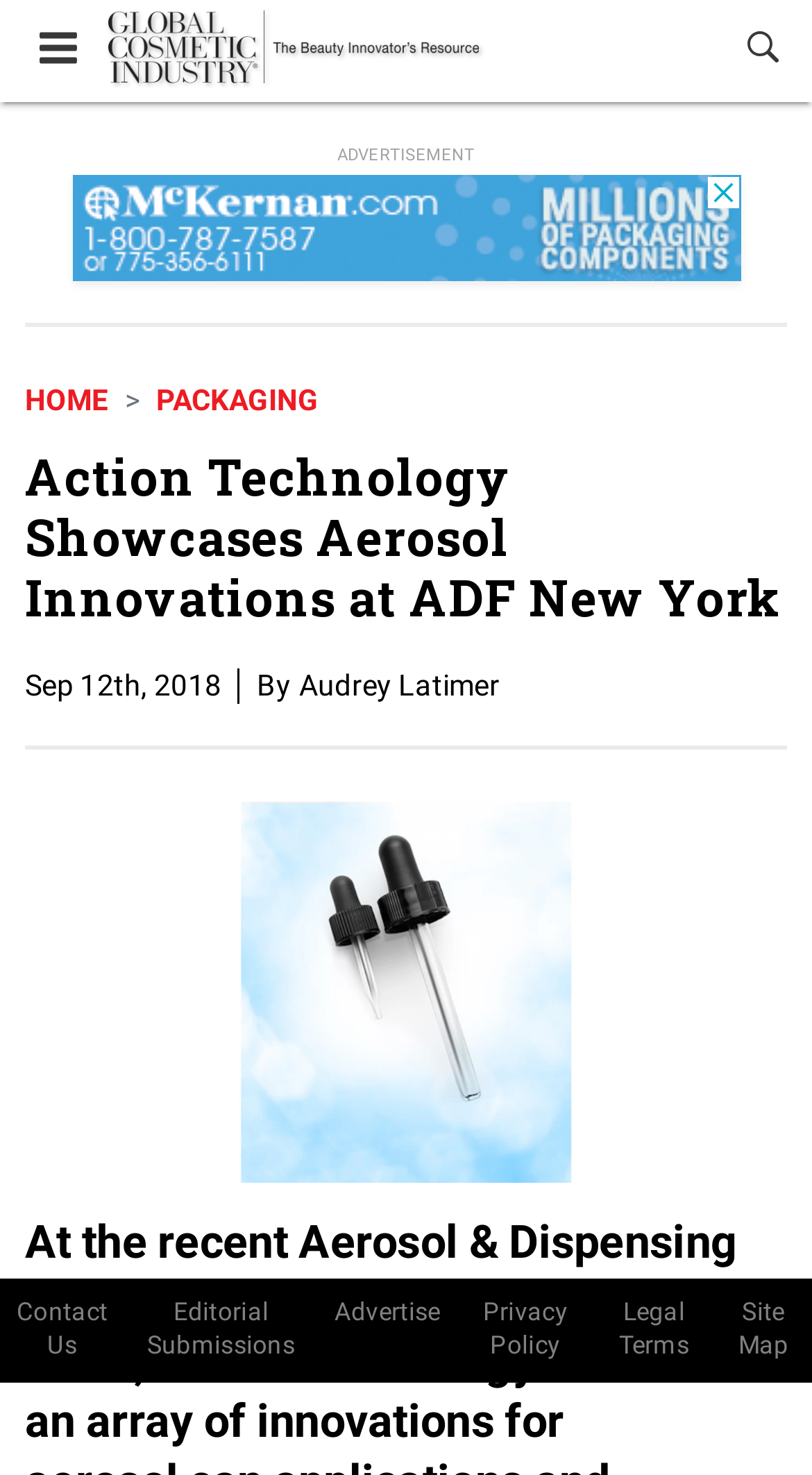Give a comprehensive overview of the webpage, including key elements.

The webpage is about Action Technology showcasing aerosol innovations at ADF New York, as indicated by the title. At the top left corner, there is a toggle menu button with an accompanying image. Next to it, there is a link to "Global Cosmetic Industry" with an image. On the top right corner, there is a search button with a magnifying glass icon.

Below the top section, there is an advertisement iframe taking up most of the width. Underneath the advertisement, there is a breadcrumb navigation menu with links to "HOME" and "PACKAGING". The main heading "Action Technology Showcases Aerosol Innovations at ADF New York" is centered below the navigation menu.

On the left side, there is a date "Sep 12th, 2018" and an author name "Audrey Latimer". Below them, there is a large image taking up most of the width, likely related to the article. 

At the bottom of the page, there are several links to "Contact Us", "Editorial Submissions", "Advertise", "Privacy Policy", "Legal Terms", and "Site Map", arranged from left to right.